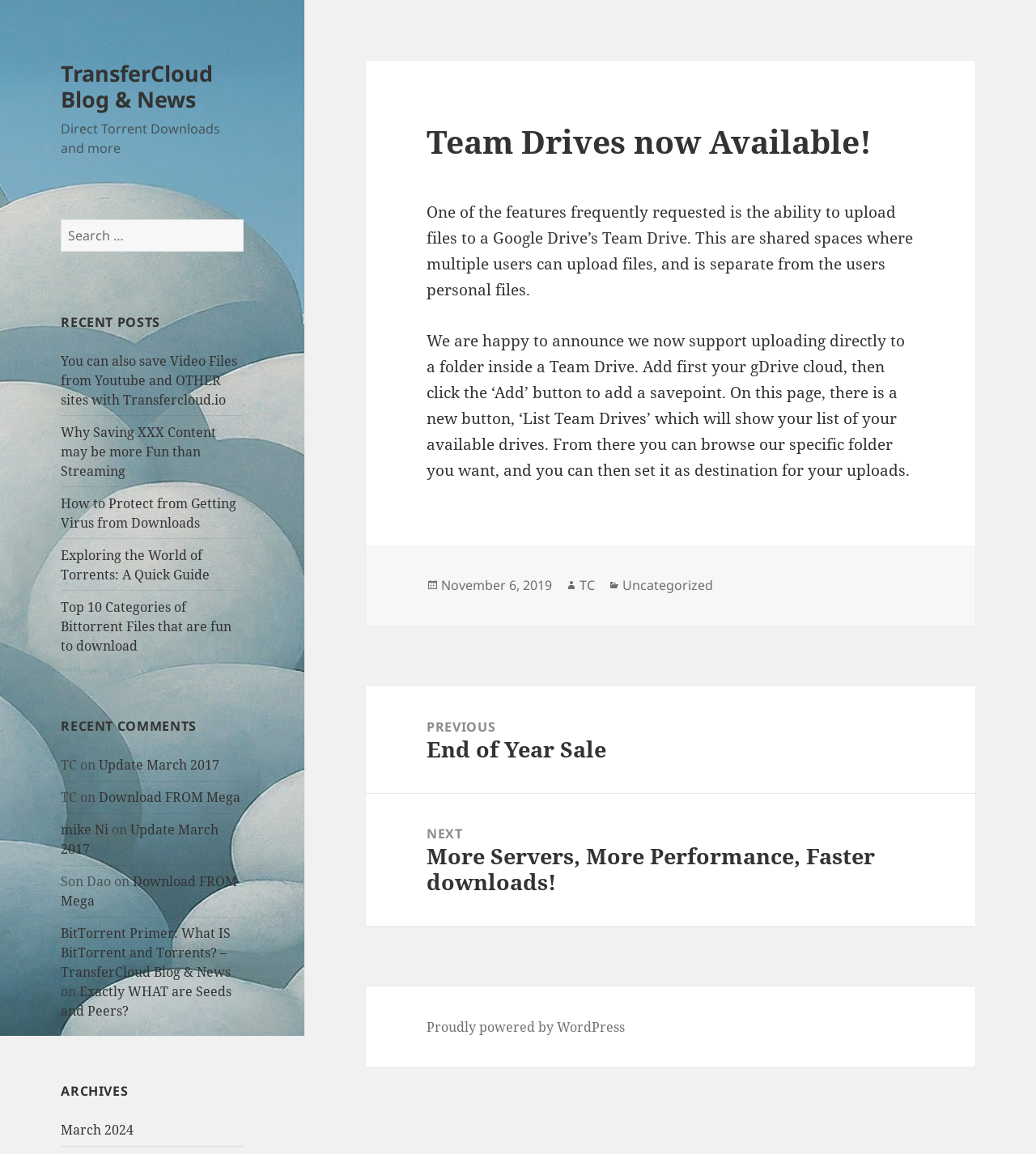Please identify the bounding box coordinates of the element on the webpage that should be clicked to follow this instruction: "Go to next post". The bounding box coordinates should be given as four float numbers between 0 and 1, formatted as [left, top, right, bottom].

[0.353, 0.688, 0.941, 0.802]